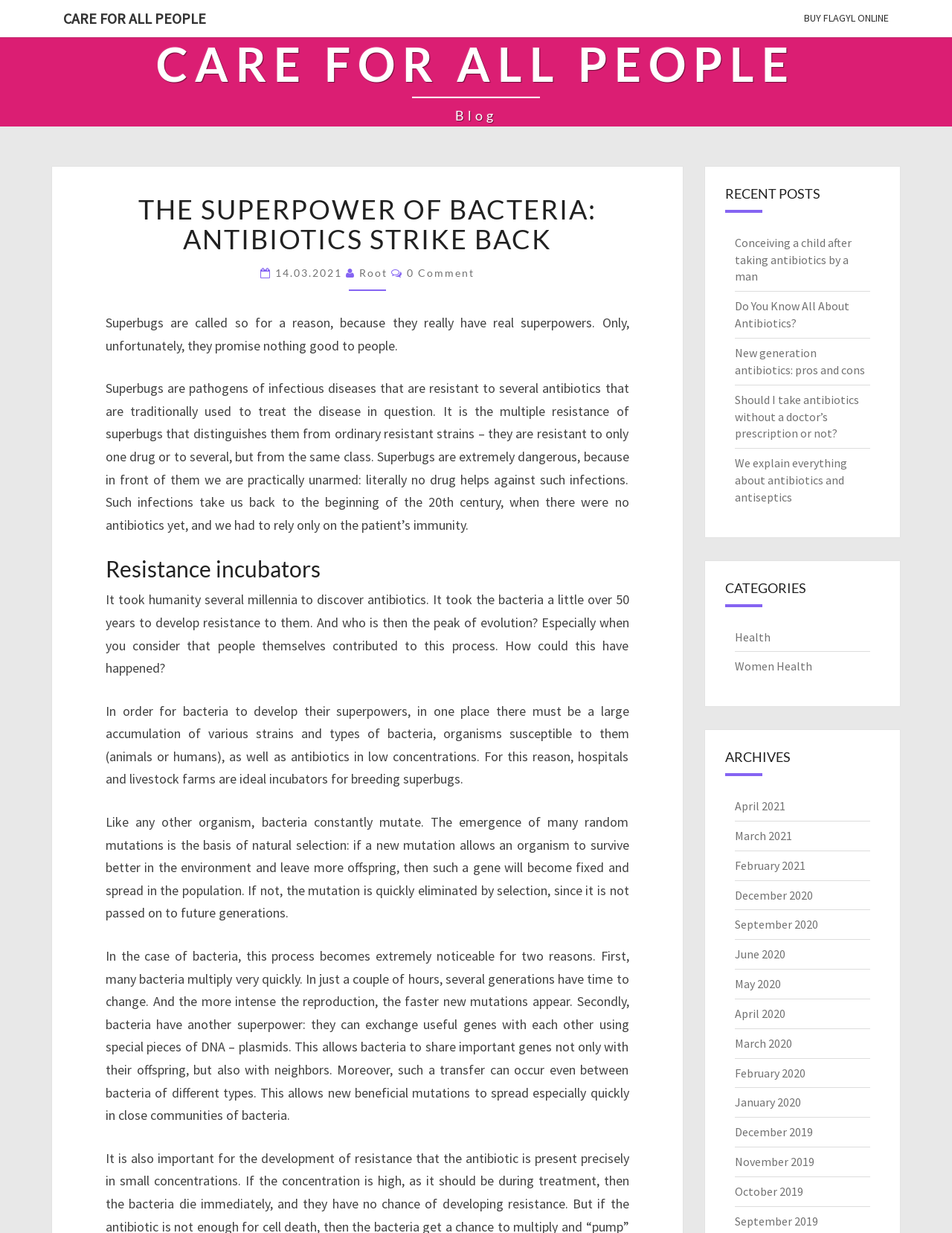Answer the question briefly using a single word or phrase: 
What is the main topic of this webpage?

Antibiotics and bacteria